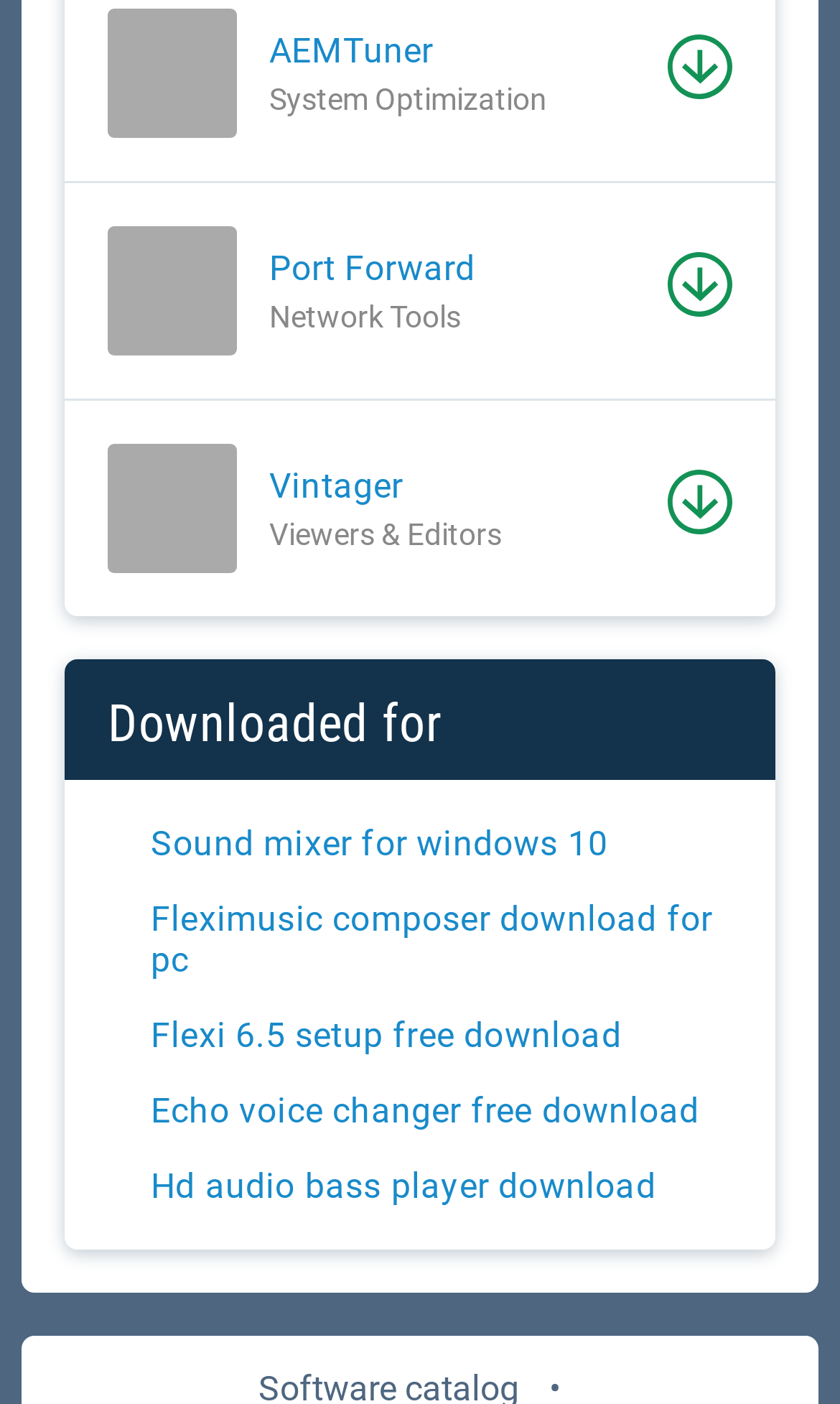Provide the bounding box coordinates of the HTML element described as: "Our Doctors". The bounding box coordinates should be four float numbers between 0 and 1, i.e., [left, top, right, bottom].

None